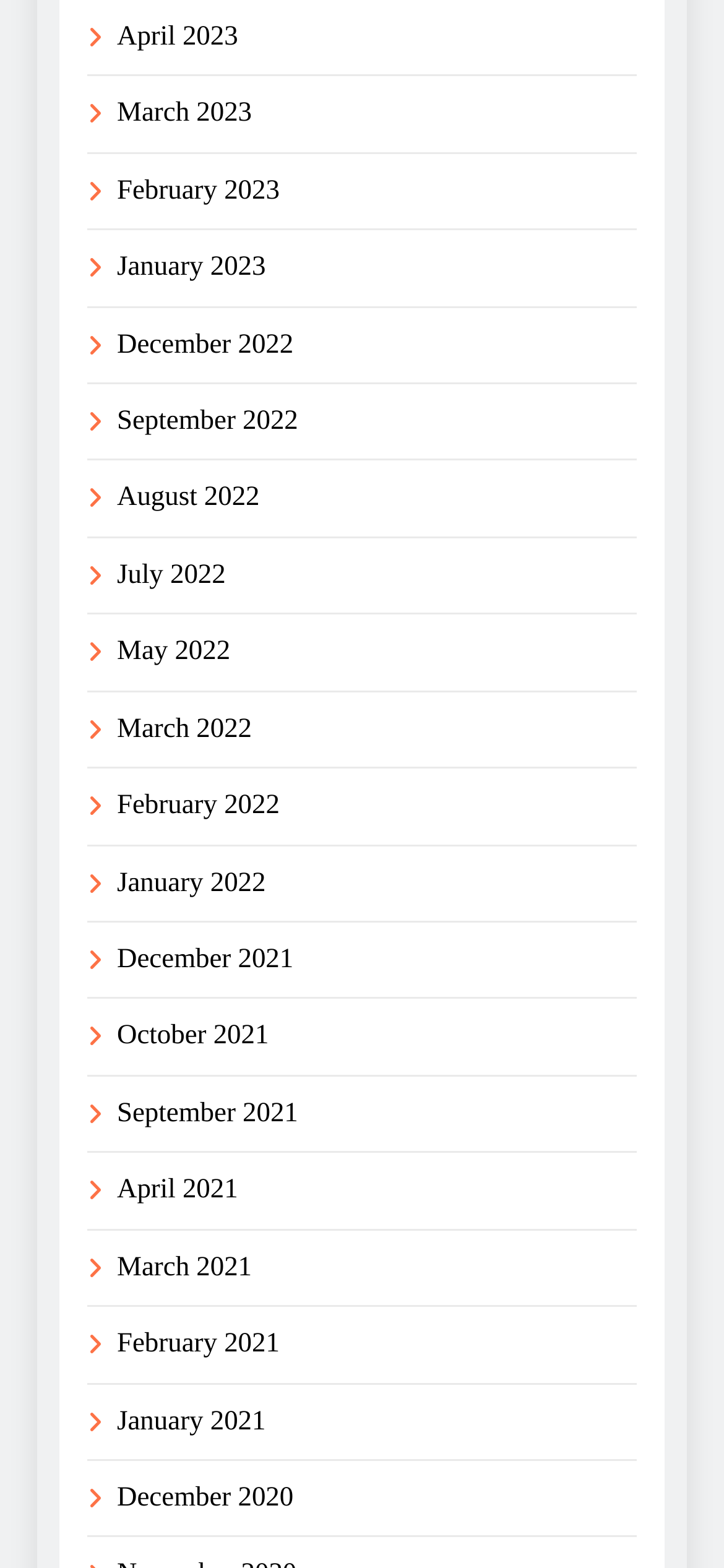Show the bounding box coordinates of the region that should be clicked to follow the instruction: "go to March 2022."

[0.162, 0.455, 0.348, 0.474]